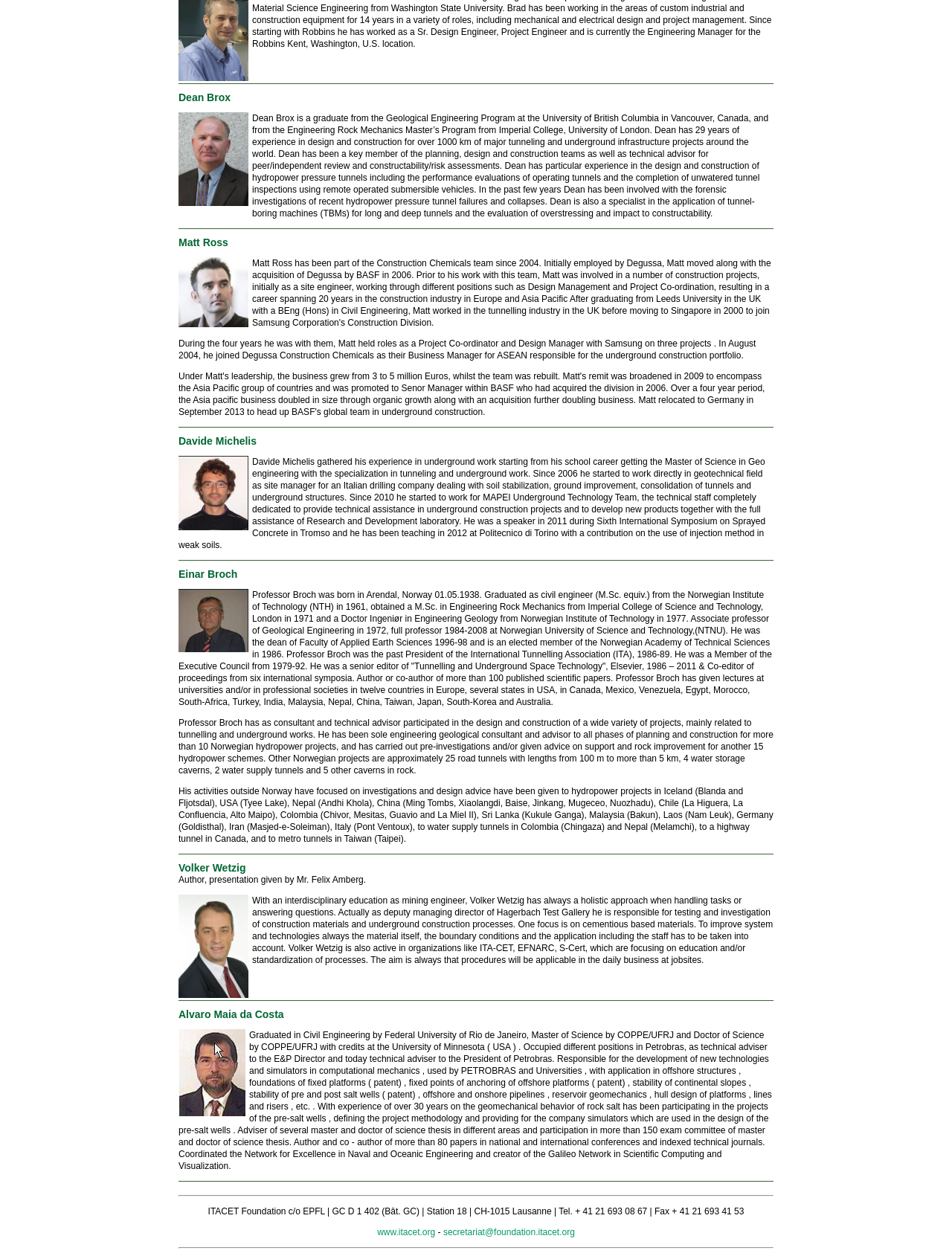How many people are featured on this webpage?
Use the screenshot to answer the question with a single word or phrase.

6